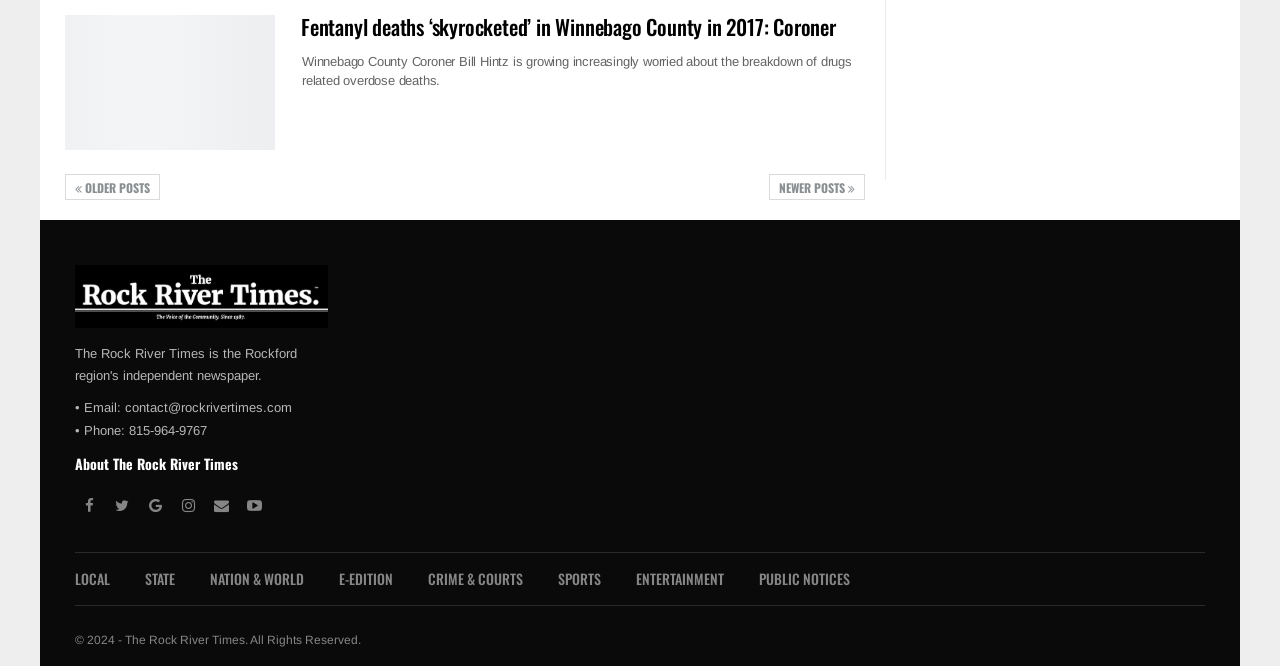Please provide a one-word or short phrase answer to the question:
What is the topic of the main article?

Fentanyl deaths